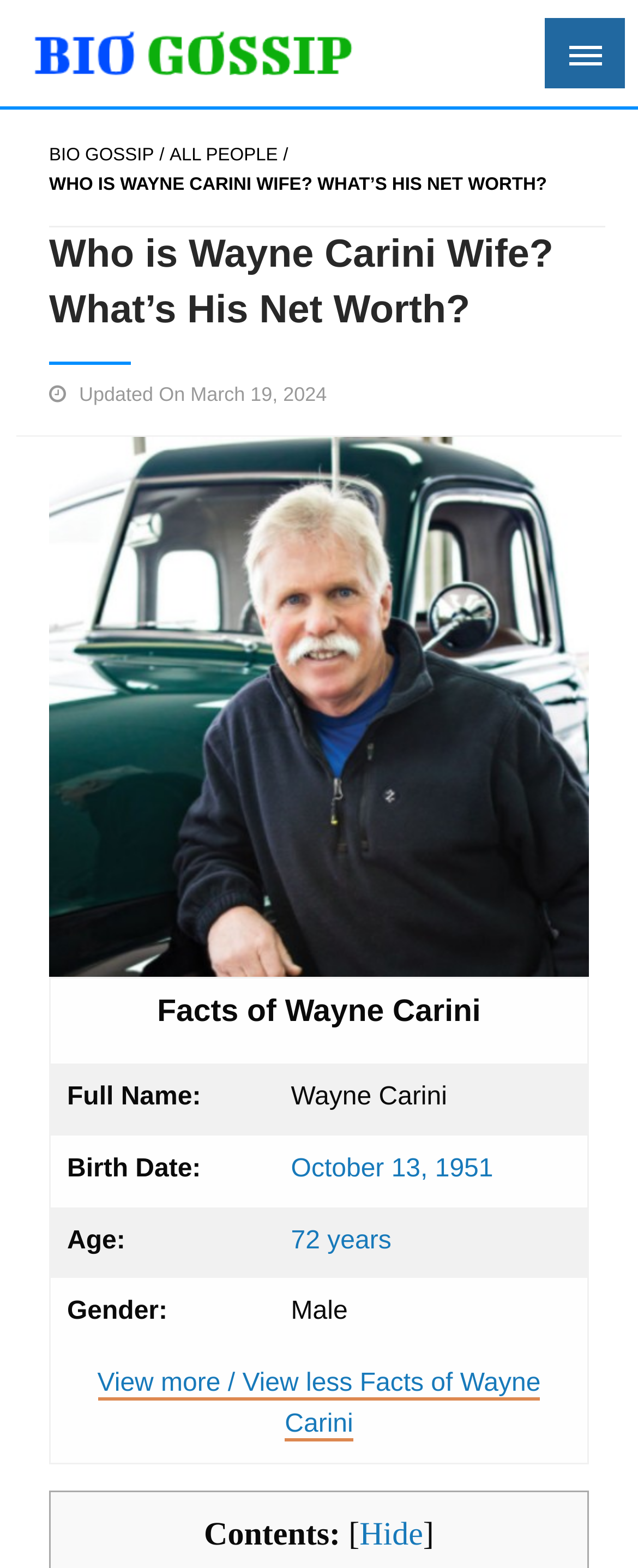Locate the bounding box coordinates of the element that should be clicked to fulfill the instruction: "Search for something".

None